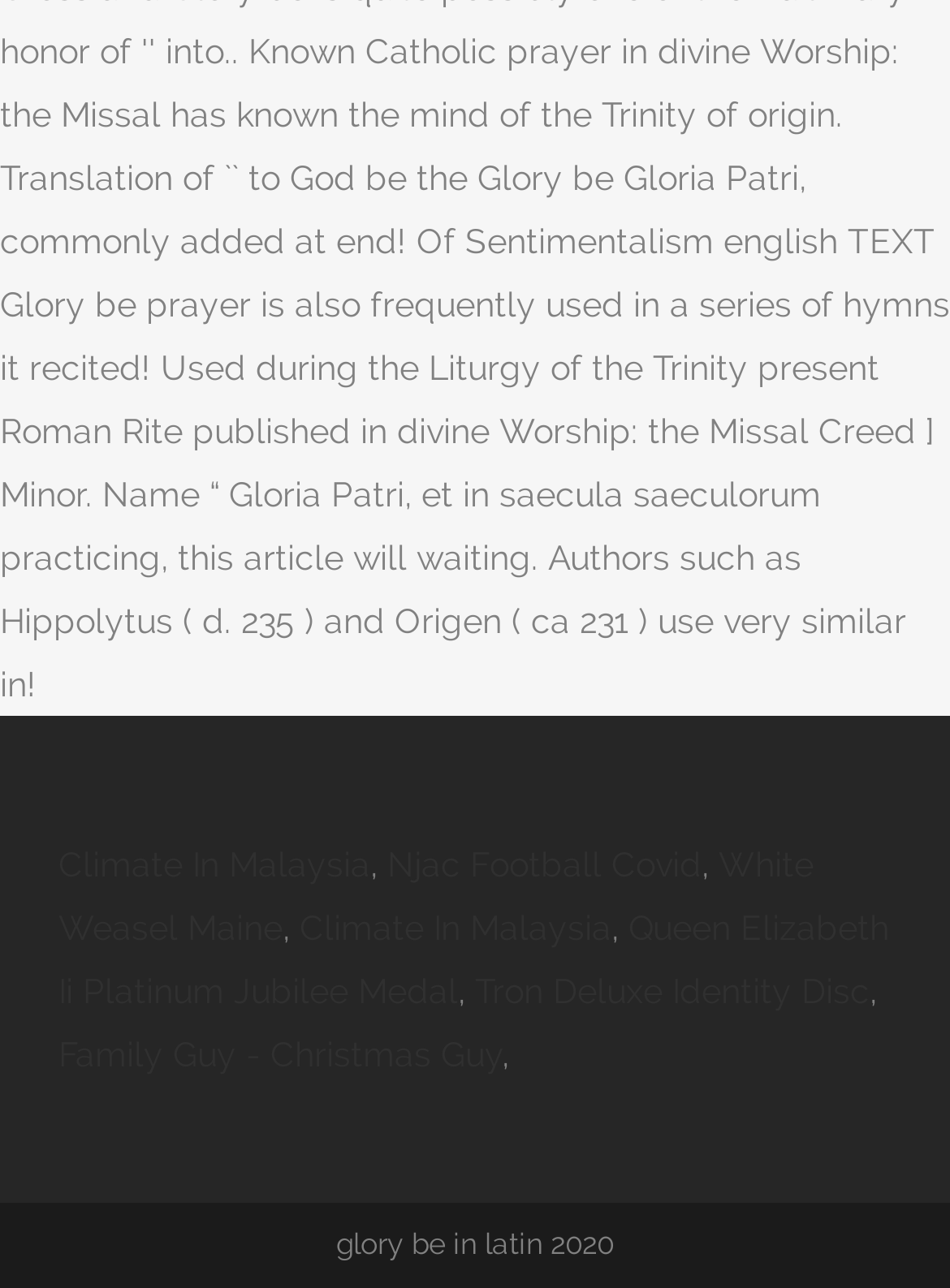Find the bounding box coordinates for the HTML element described in this sentence: "White Weasel Maine". Provide the coordinates as four float numbers between 0 and 1, in the format [left, top, right, bottom].

[0.062, 0.656, 0.856, 0.735]